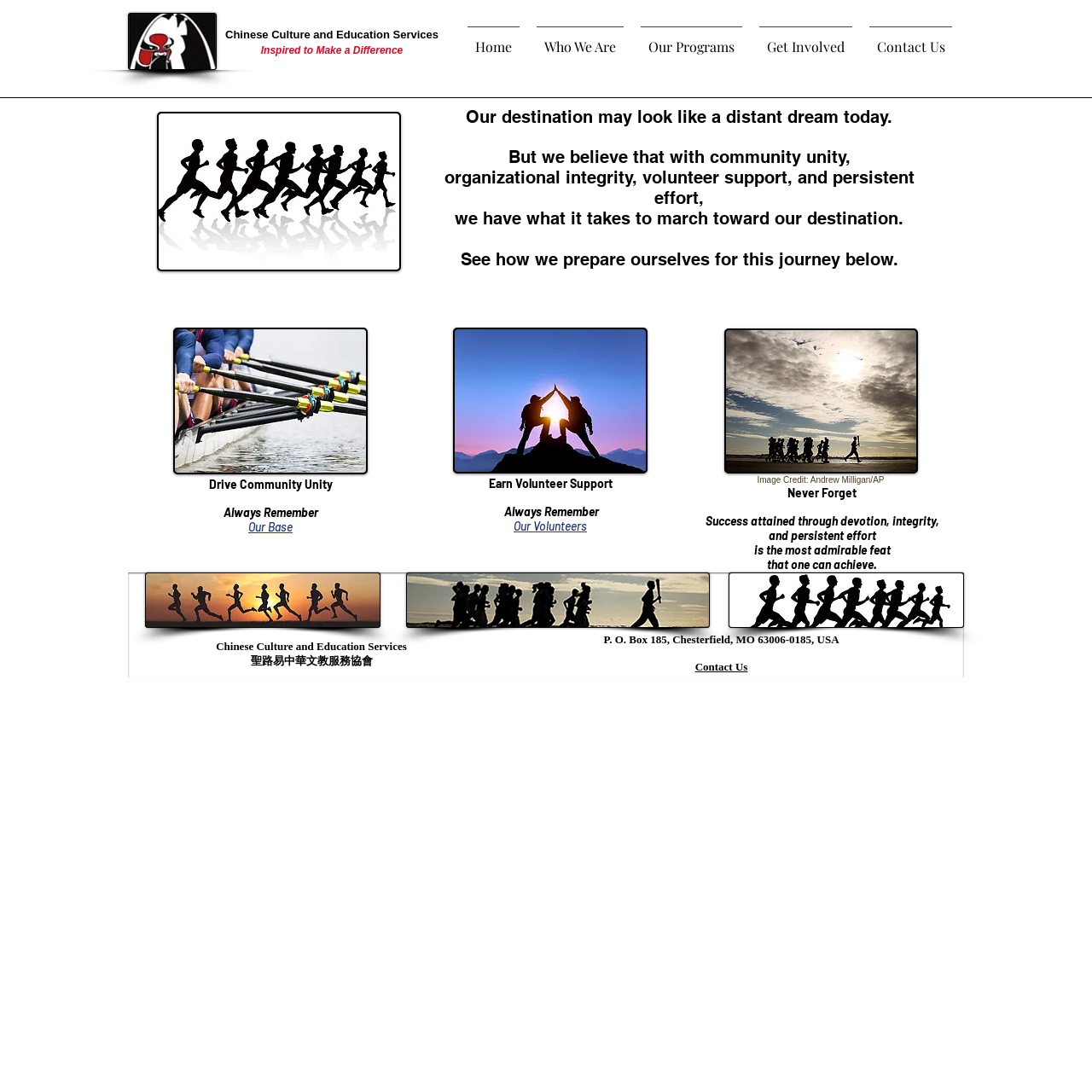Provide the bounding box coordinates for the area that should be clicked to complete the instruction: "Click the 'Our Volunteers' link".

[0.47, 0.475, 0.538, 0.488]